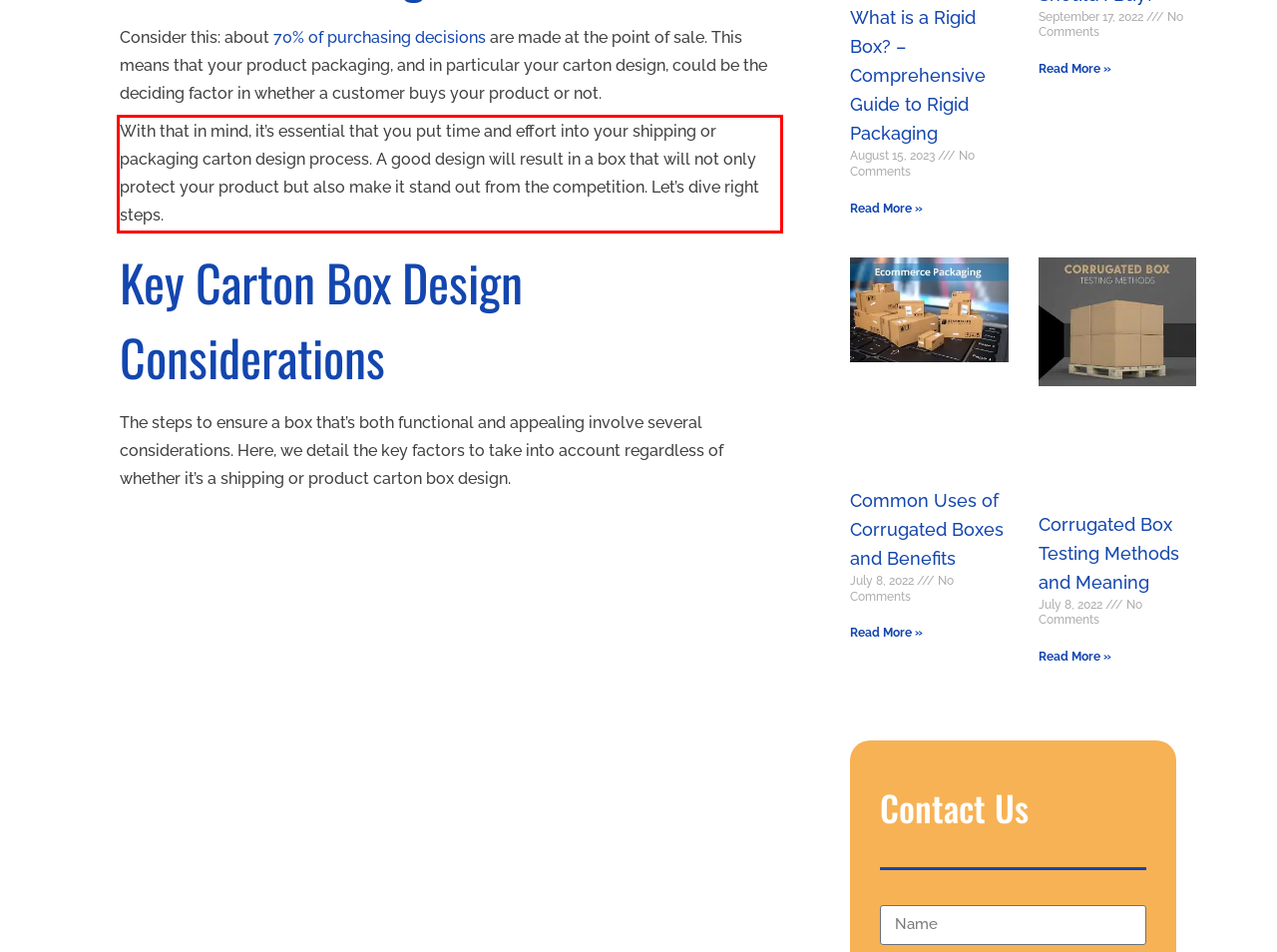Please perform OCR on the text content within the red bounding box that is highlighted in the provided webpage screenshot.

With that in mind, it’s essential that you put time and effort into your shipping or packaging carton design process. A good design will result in a box that will not only protect your product but also make it stand out from the competition. Let’s dive right steps.